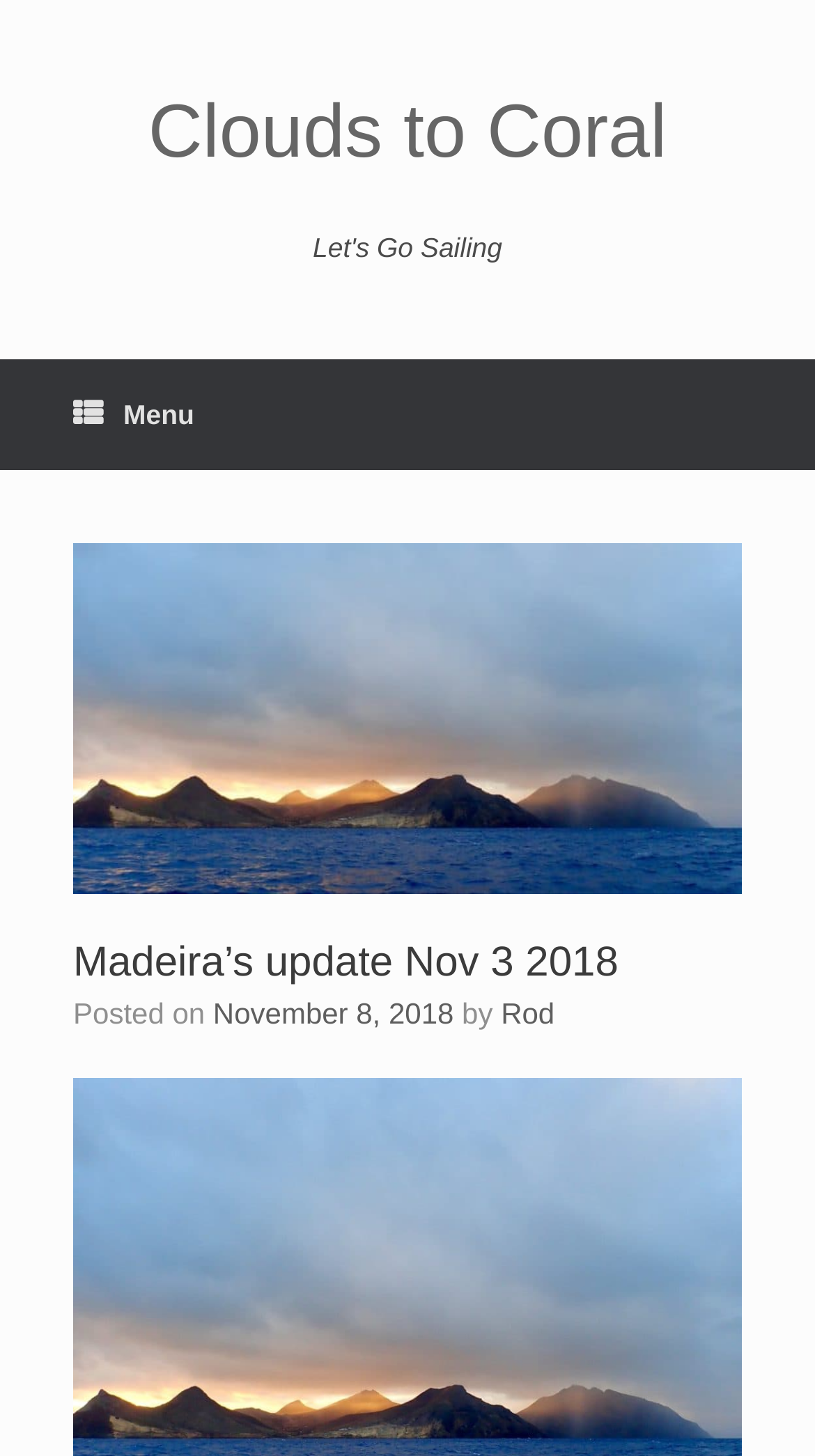What is the purpose of the ' Menu' link?
Please respond to the question with a detailed and thorough explanation.

I found the answer by looking at the top of the webpage, where I saw a link ' Menu'. The '' symbol is often used to represent a menu icon, so I infer that this link is used to open a menu.